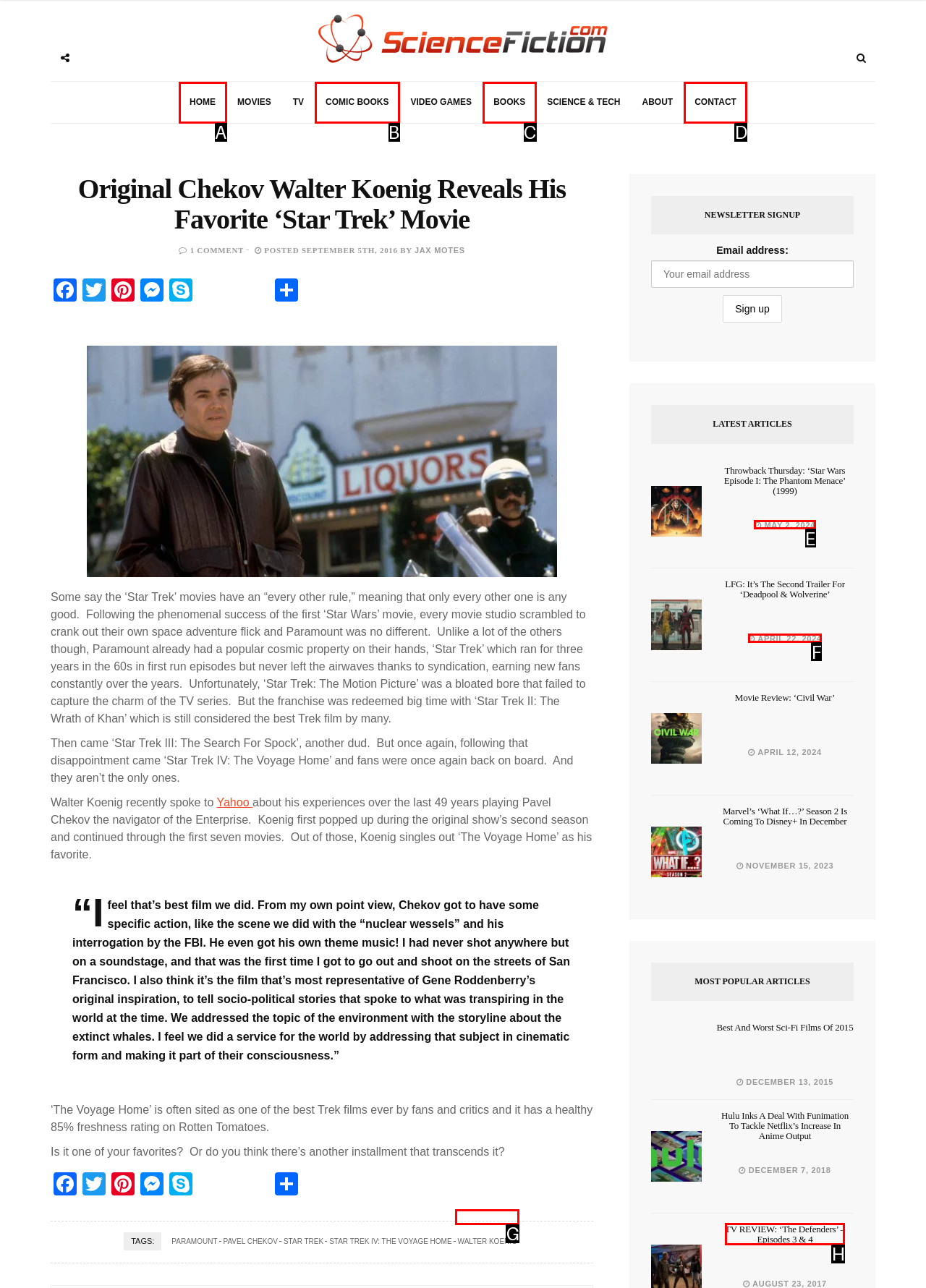Find the HTML element that corresponds to the description: Comic Books. Indicate your selection by the letter of the appropriate option.

B